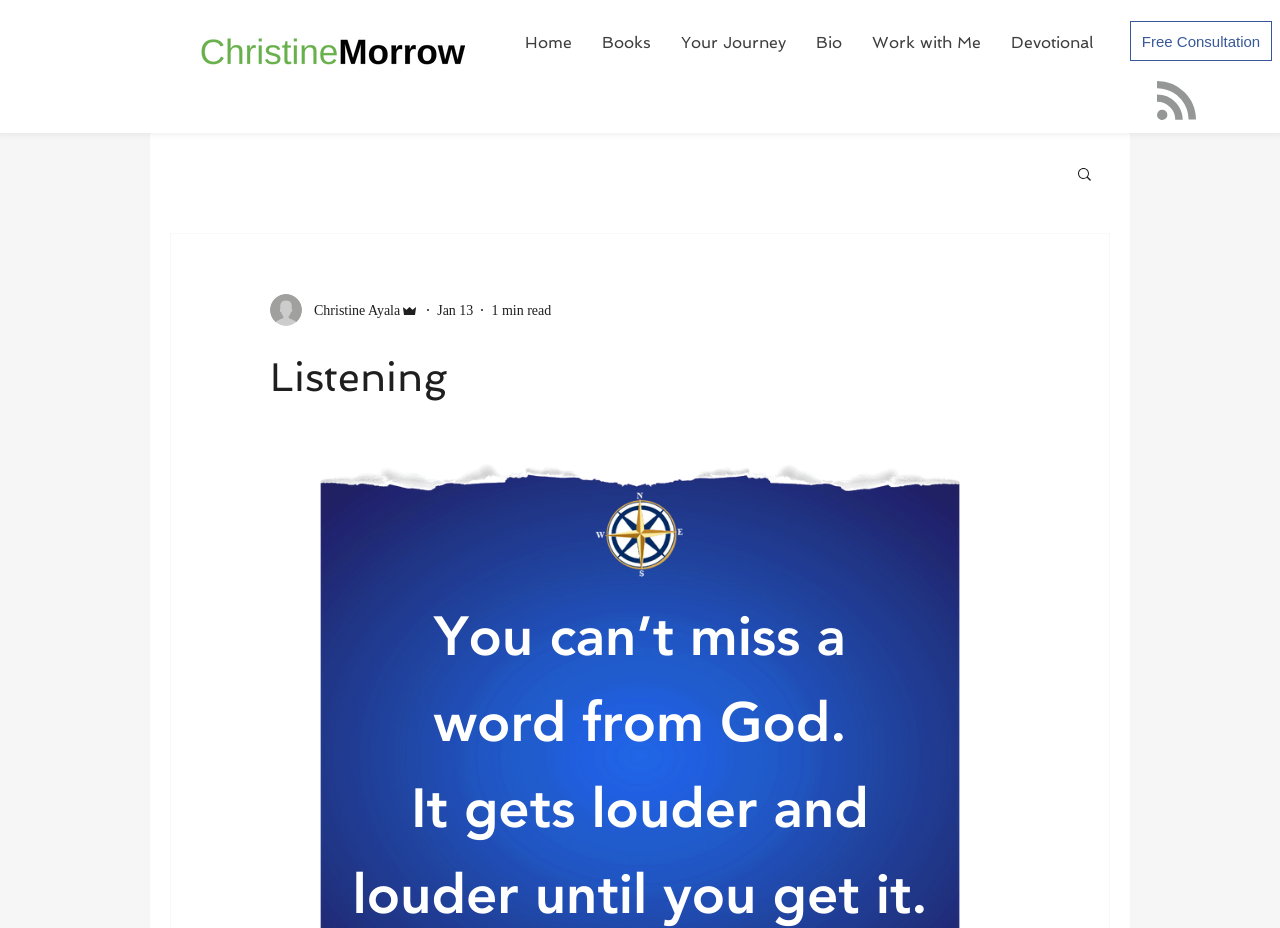Please find the bounding box coordinates of the element that must be clicked to perform the given instruction: "start a free consultation". The coordinates should be four float numbers from 0 to 1, i.e., [left, top, right, bottom].

[0.883, 0.023, 0.994, 0.066]